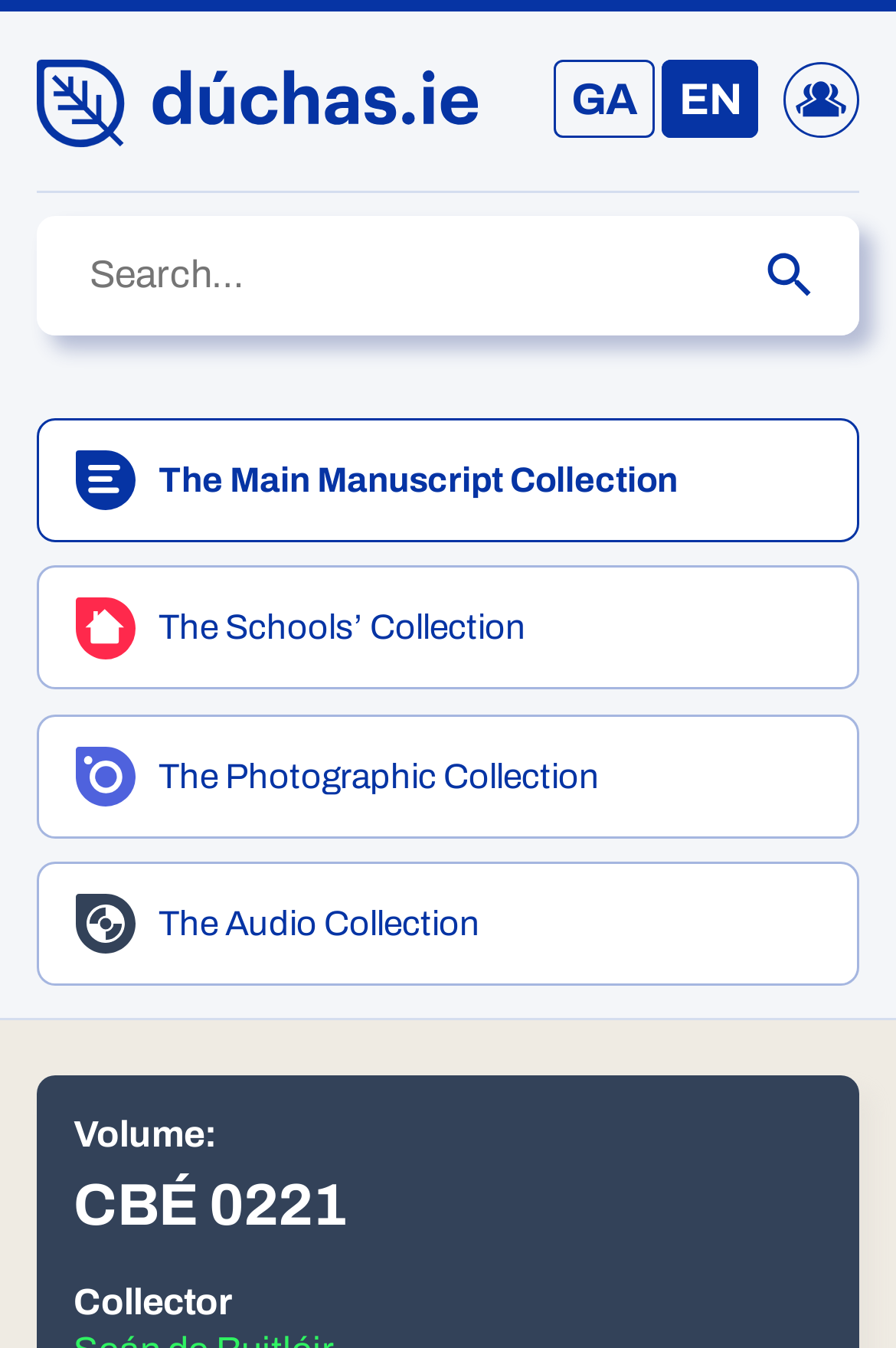Examine the screenshot and answer the question in as much detail as possible: How many collections are listed on the webpage?

I counted the number of collection links available on the webpage, which are 'The Main Manuscript Collection', 'The Schools’ Collection', 'The Photographic Collection', and 'The Audio Collection', so there are 4 collections listed on the webpage.